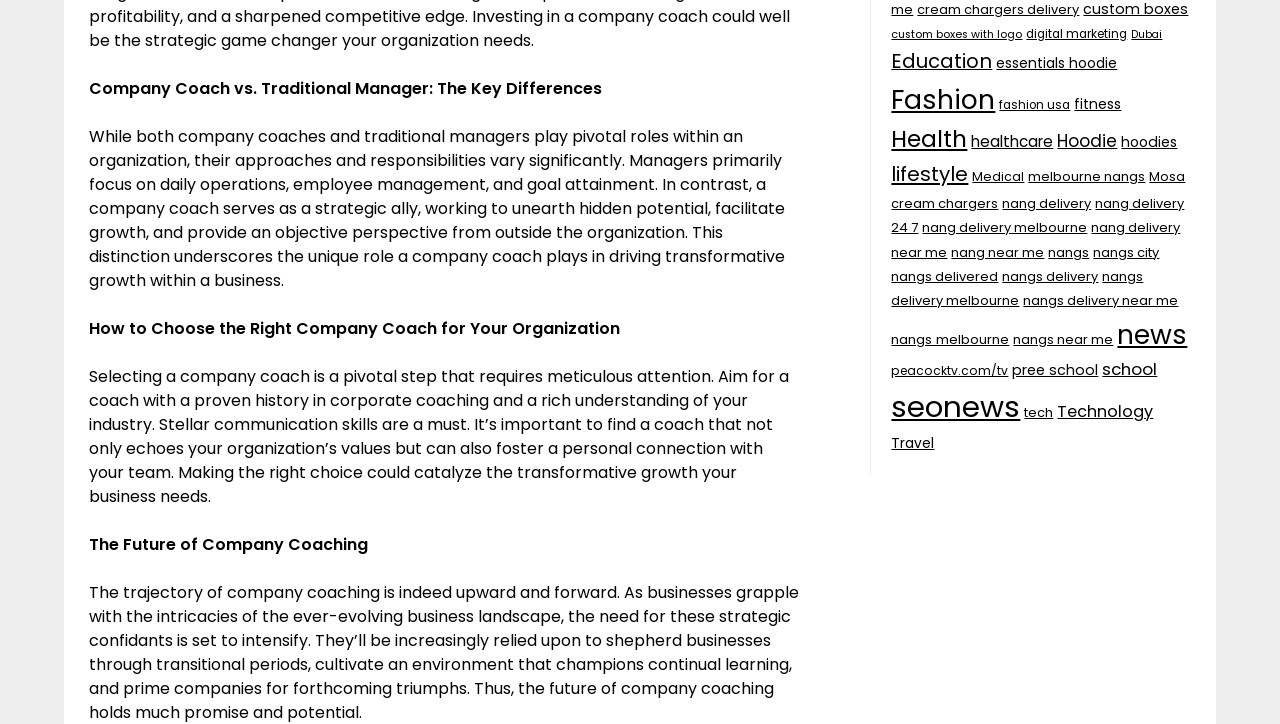Locate the bounding box coordinates of the element to click to perform the following action: 'Learn about 'Health''. The coordinates should be given as four float values between 0 and 1, in the form of [left, top, right, bottom].

[0.696, 0.169, 0.756, 0.213]